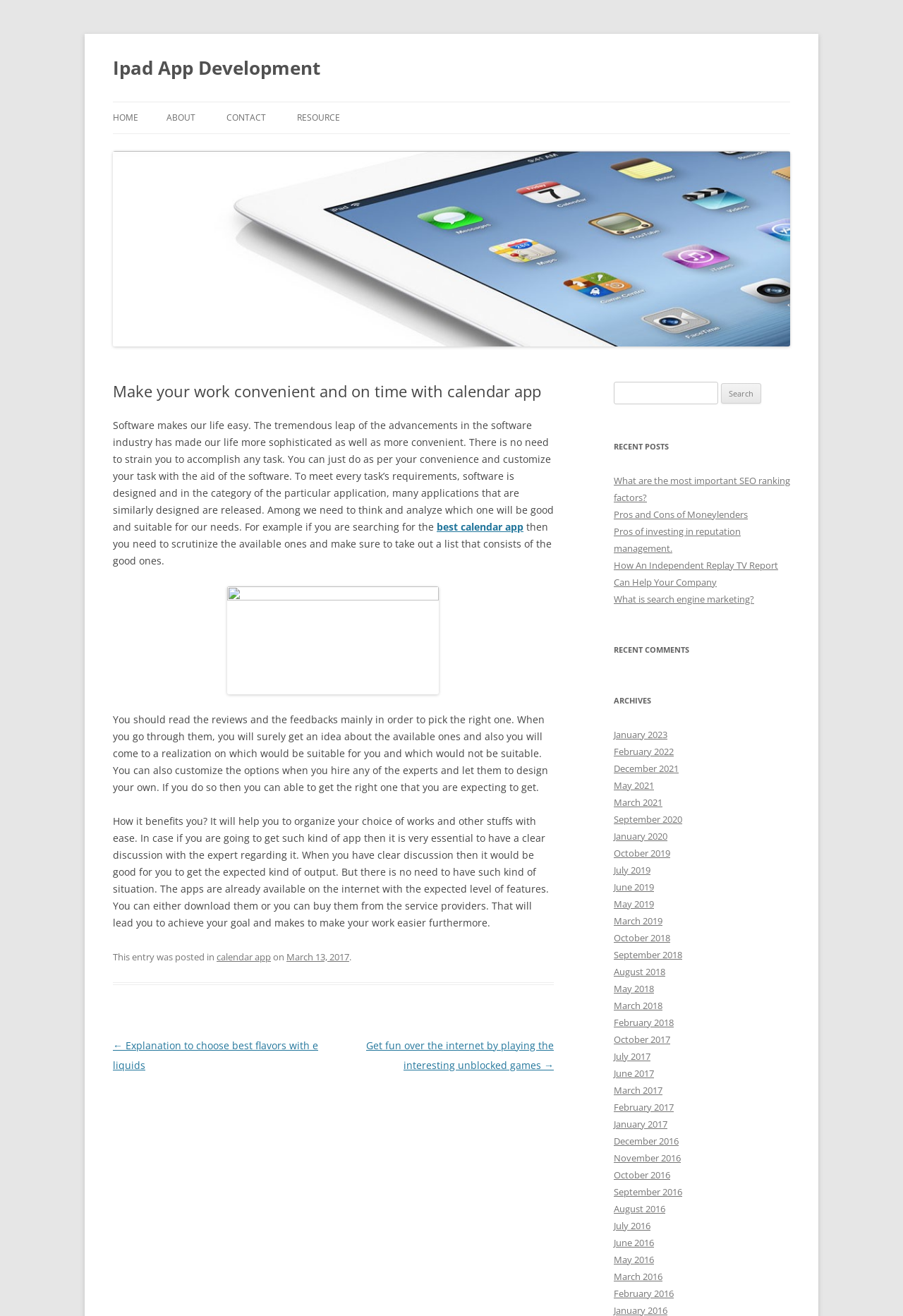Respond to the question below with a concise word or phrase:
What is the main topic of this webpage?

Calendar app